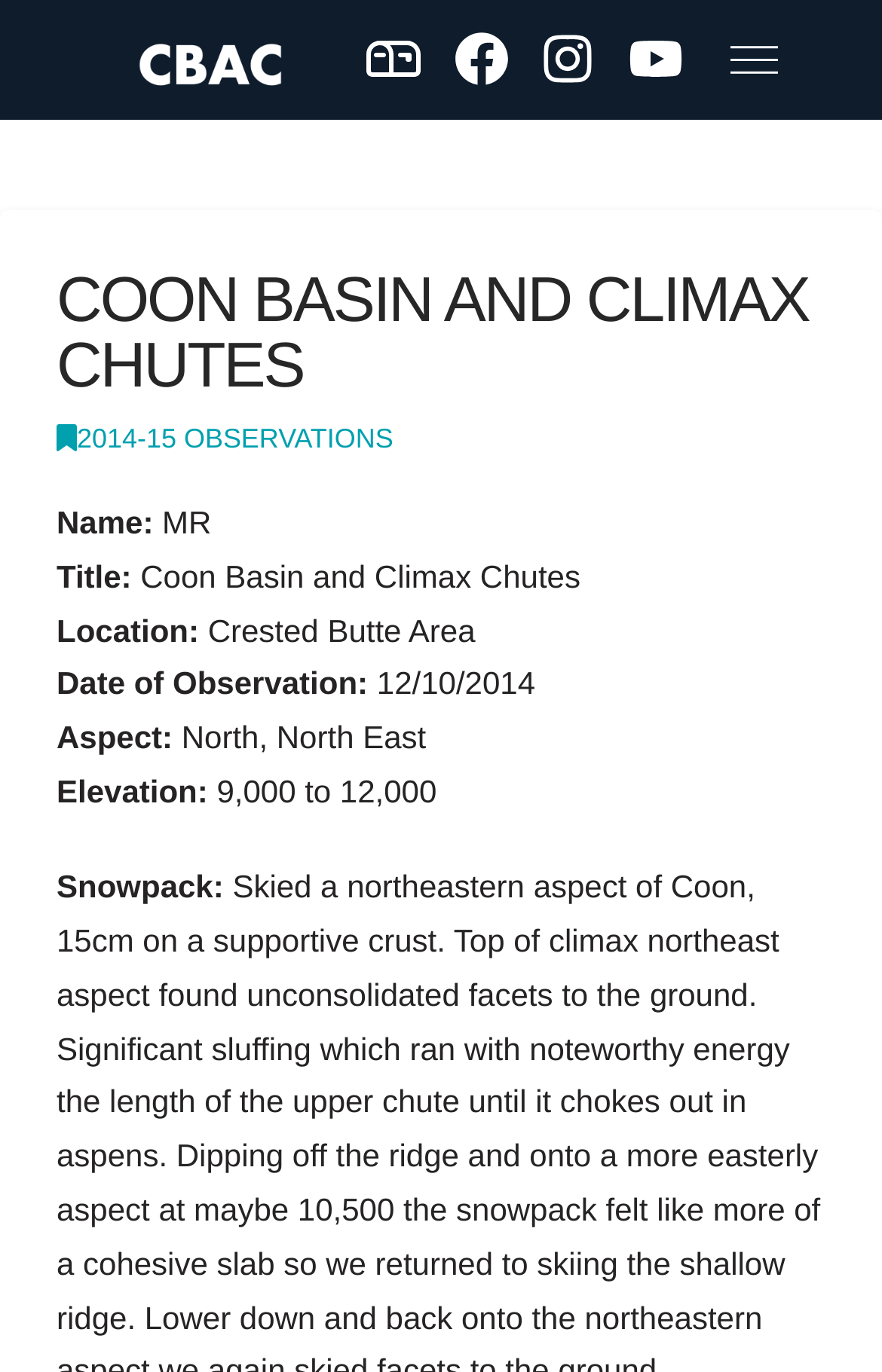What is the location of Coon Basin and Climax Chutes?
Based on the screenshot, provide your answer in one word or phrase.

Crested Butte Area